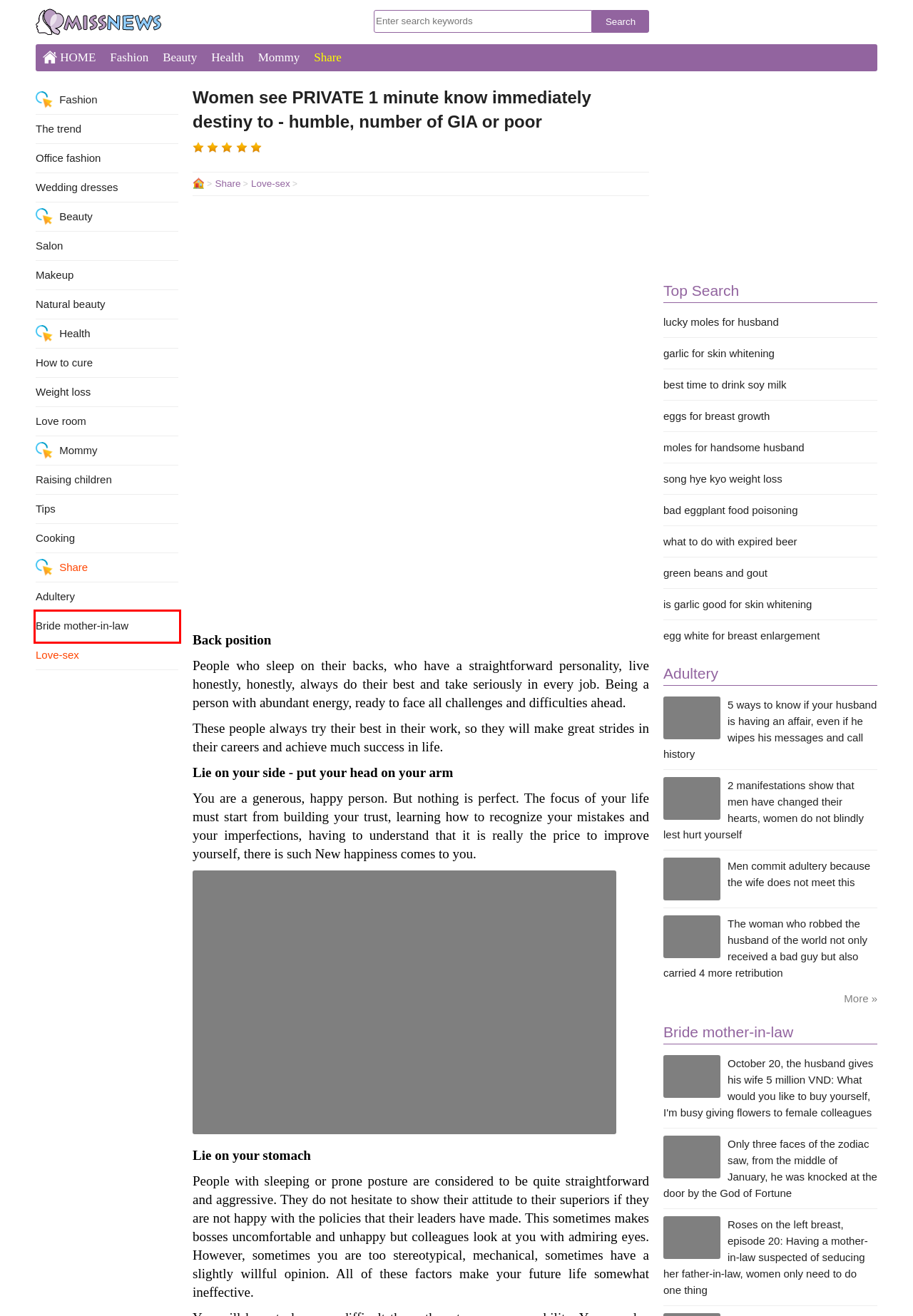Observe the screenshot of a webpage with a red bounding box around an element. Identify the webpage description that best fits the new page after the element inside the bounding box is clicked. The candidates are:
A. 8 tips helpful housewife with expired beer ... - missnews.net
B. 16 position grows Mole bring lots of luck to you - missnews.net
C. Salon - missnews.net
D. Natural beauty - missnews.net
E. Bride mother-in-law - missnews.net
F. Learn how to lose weight, that extreme efficiency of South Korean stars - missnews.net
G. Health - missnews.net
H. Quick breast enlargement with eggs, honey - missnews.net

E